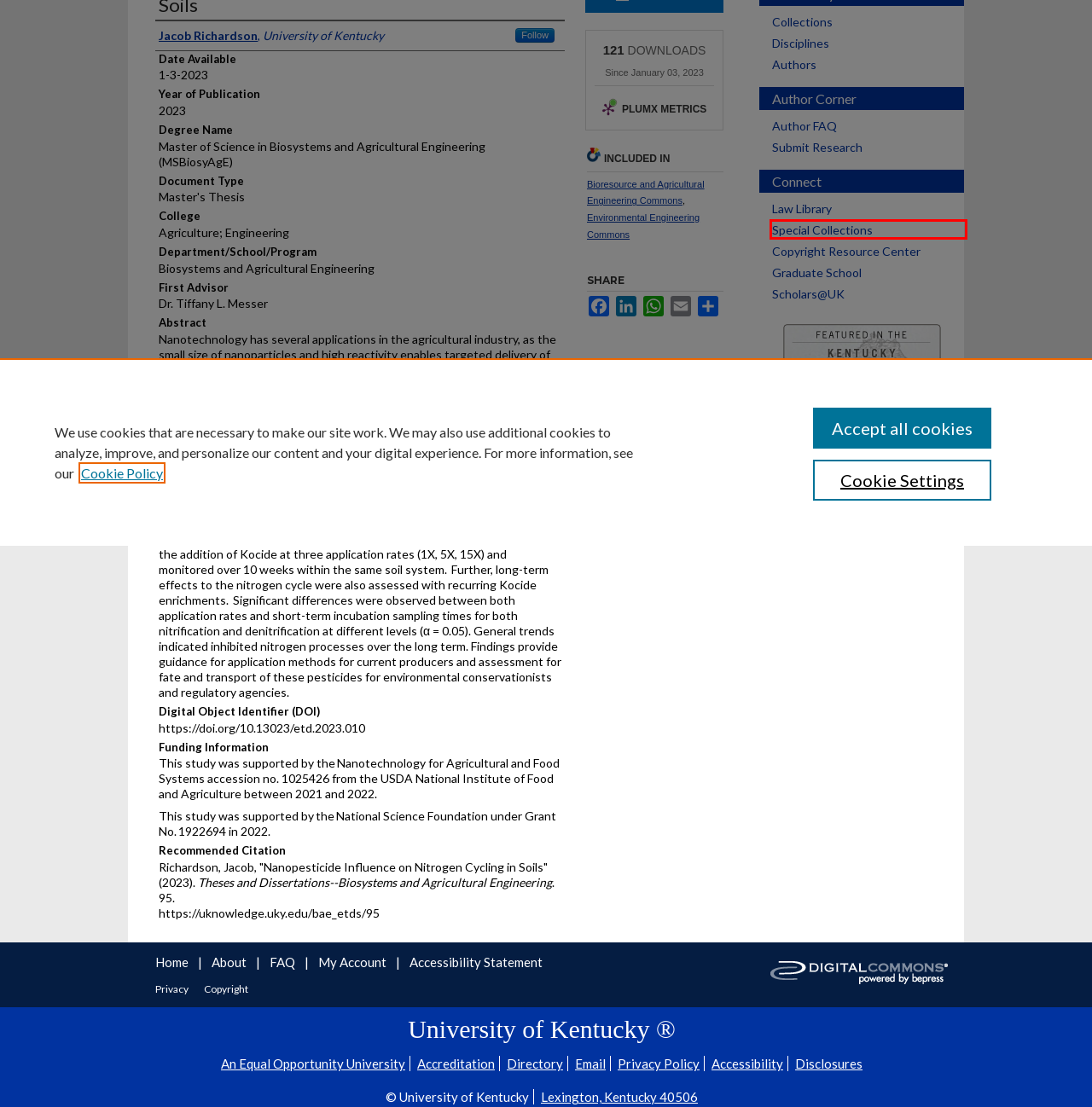You are presented with a screenshot of a webpage containing a red bounding box around a particular UI element. Select the best webpage description that matches the new webpage after clicking the element within the bounding box. Here are the candidates:
A. Privacy | University of Kentucky
B. UK Directory - University of Kentucky
C. Home - UK Law Library Home Page - Law Library at University of Kentucky College of Law
D. Home | Graduate School
E. Special Collections Research Center | UK Libraries
F. Kentucky Research Commons
G. Environmental Engineering | Open Access Articles | Digital Commons Network™
H. Bioresource and Agricultural Engineering | Open Access Articles | Digital Commons Network™

C